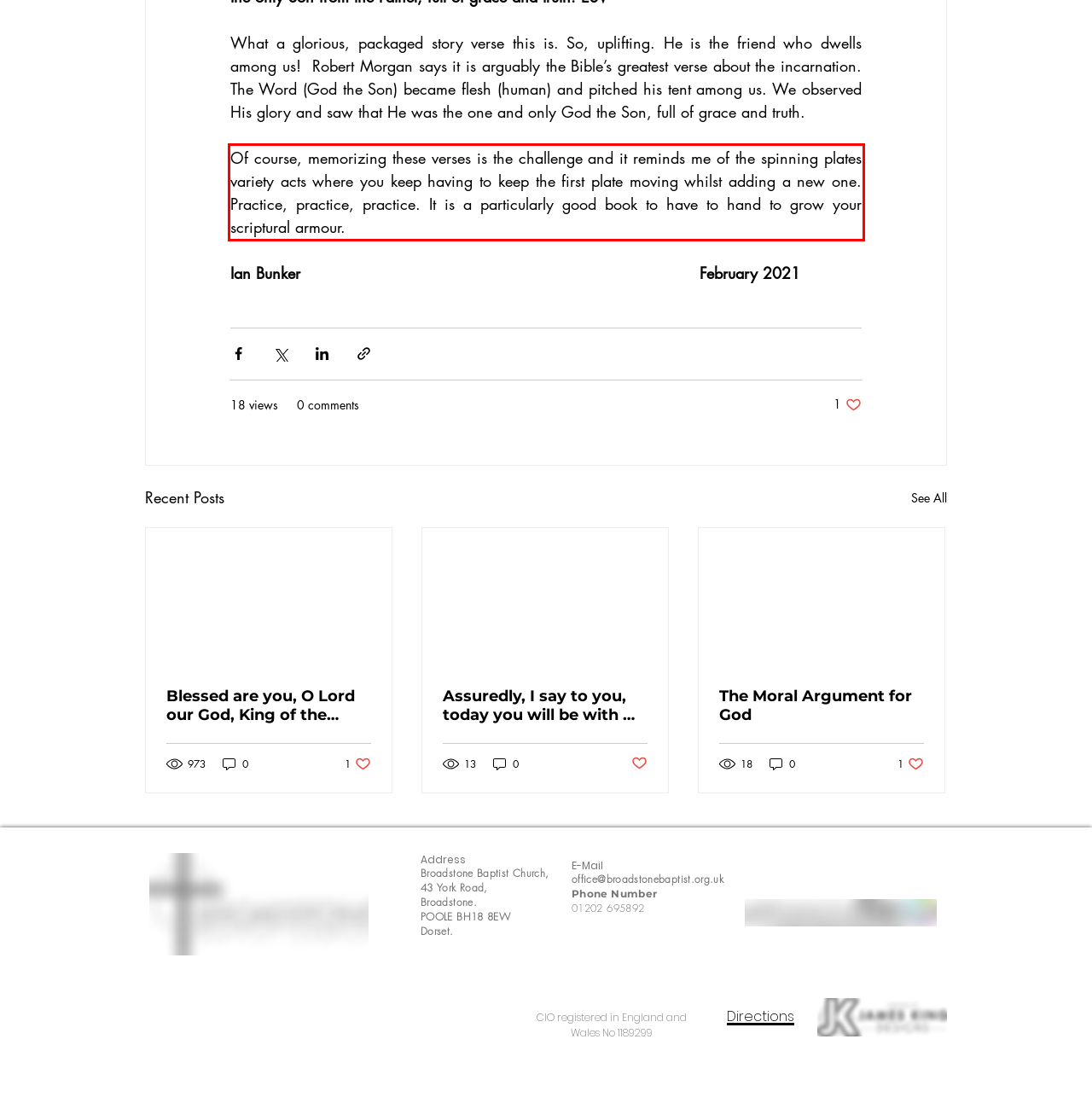Using the webpage screenshot, recognize and capture the text within the red bounding box.

Of course, memorizing these verses is the challenge and it reminds me of the spinning plates variety acts where you keep having to keep the first plate moving whilst adding a new one. Practice, practice, practice. It is a particularly good book to have to hand to grow your scriptural armour.